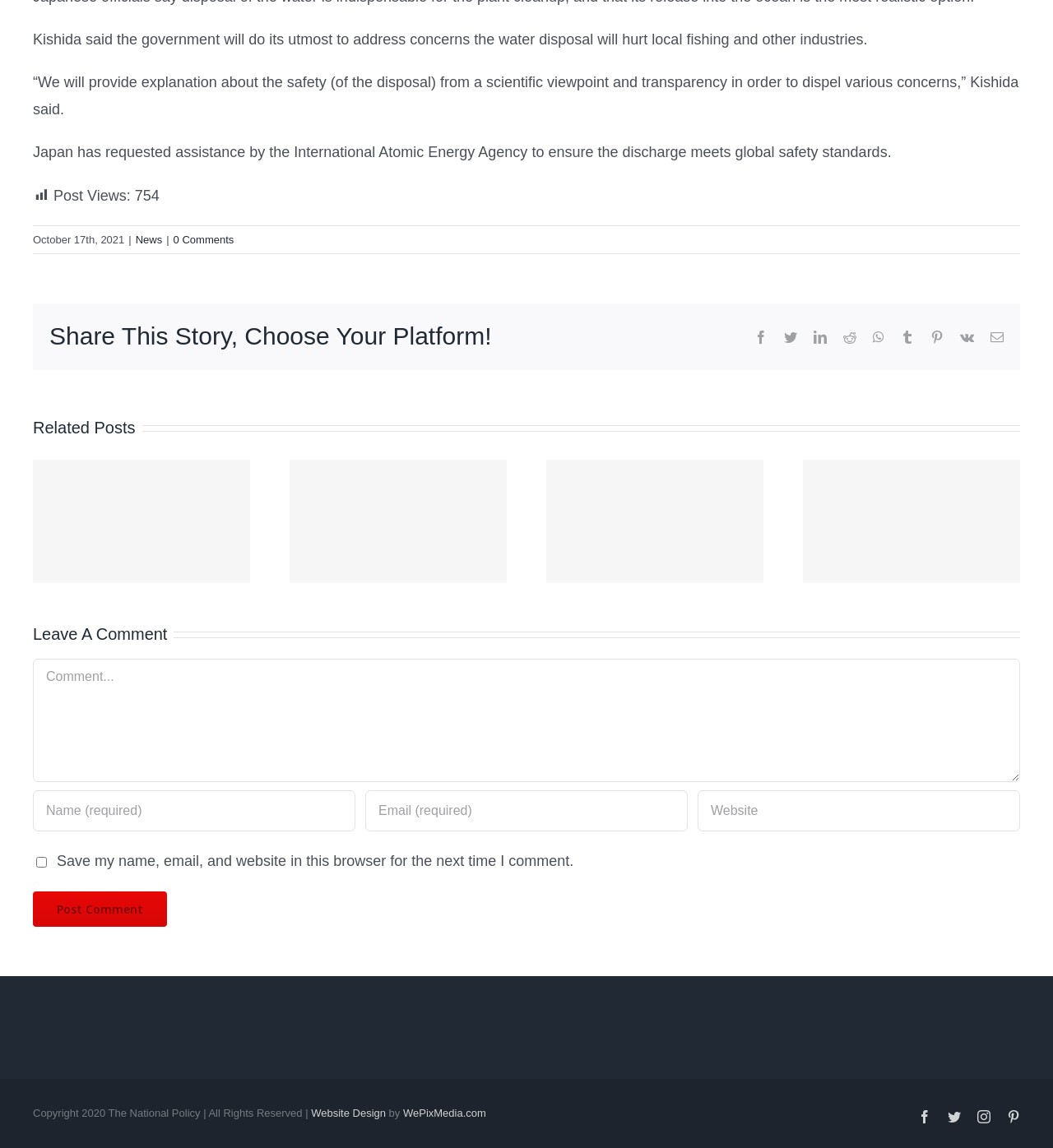Provide the bounding box for the UI element matching this description: "0 Comments".

[0.165, 0.203, 0.222, 0.214]